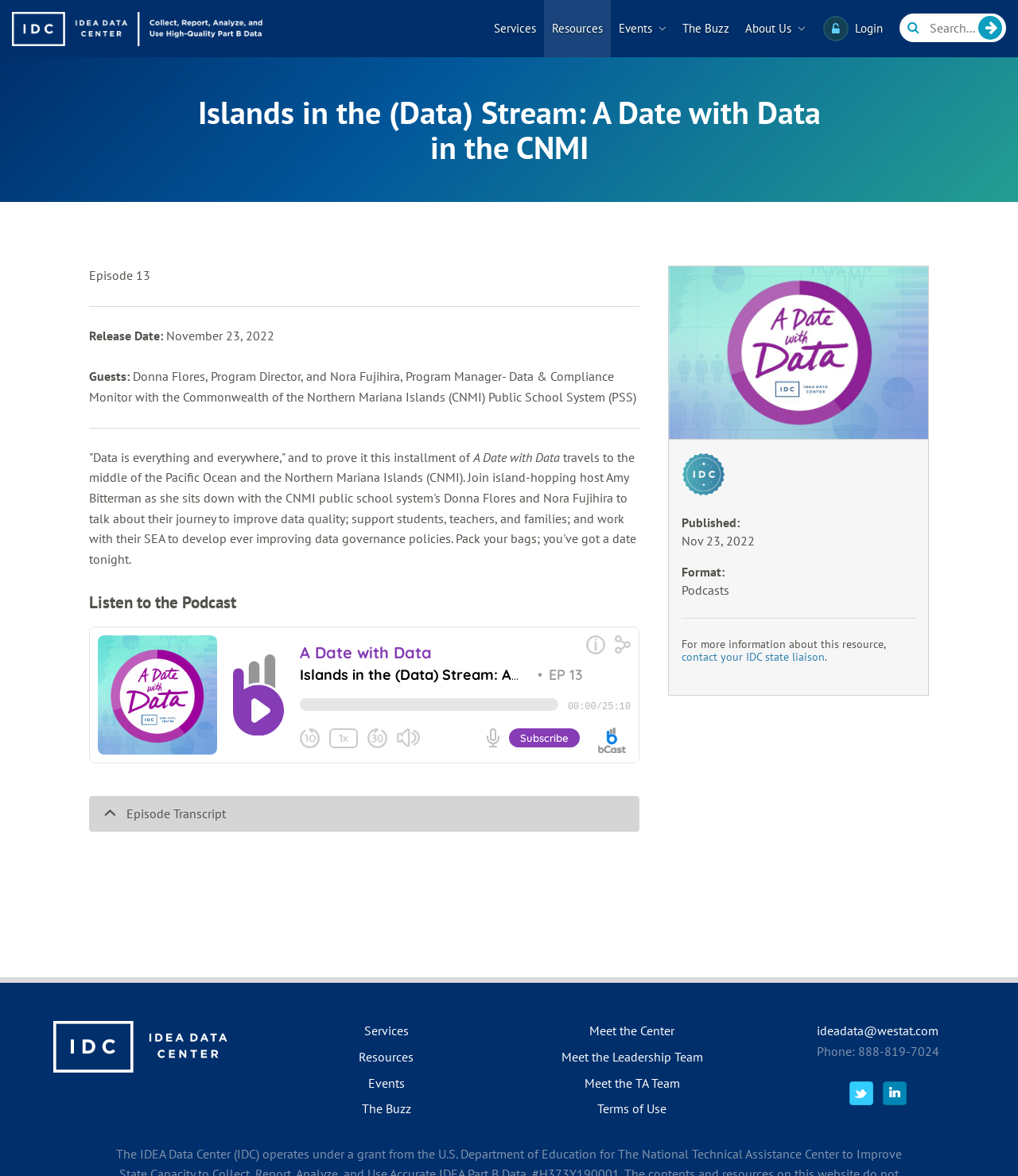Could you locate the bounding box coordinates for the section that should be clicked to accomplish this task: "View episode transcript".

[0.088, 0.677, 0.628, 0.707]